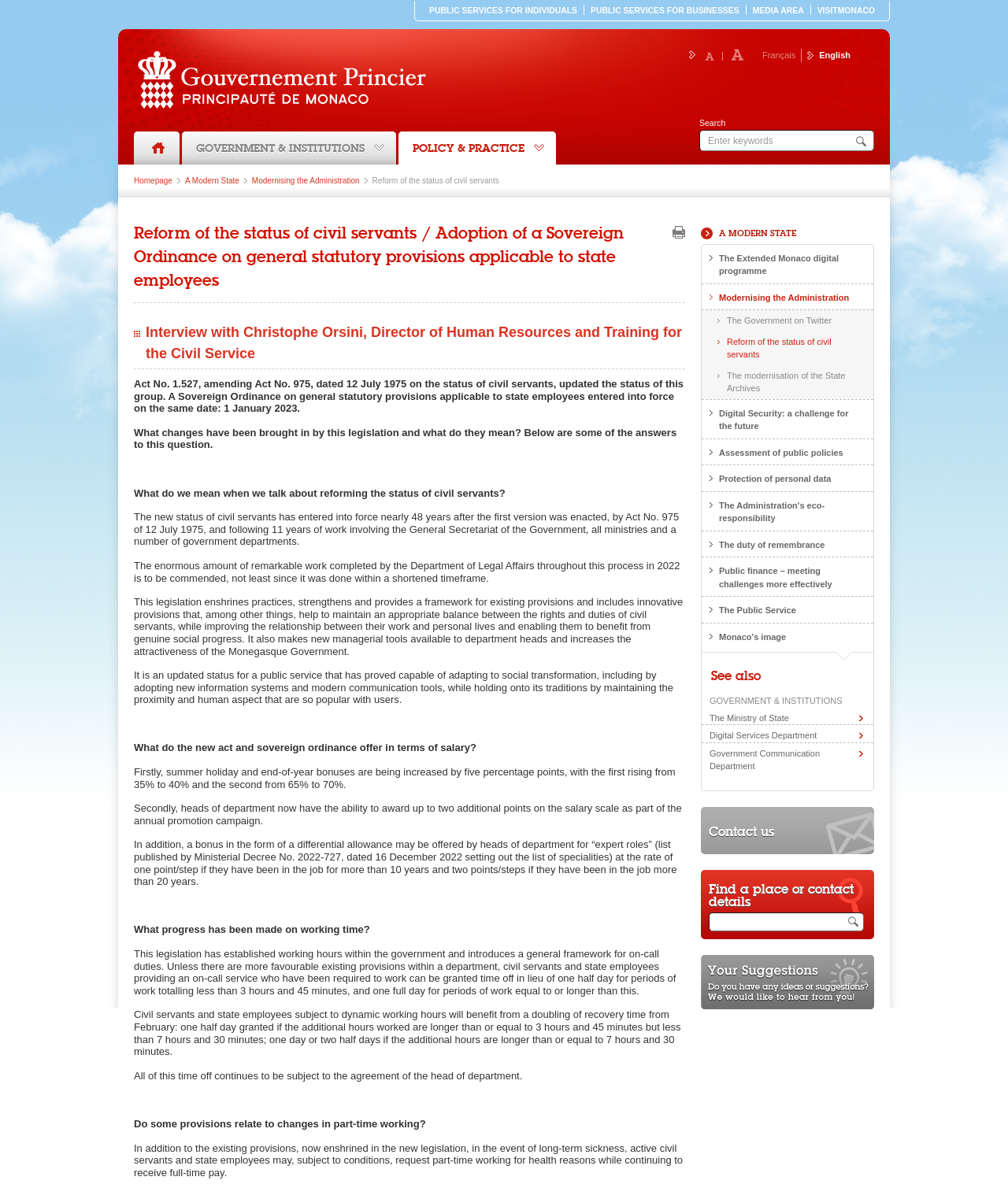Based on the element description Go to language selector, identify the bounding box of the UI element in the given webpage screenshot. The coordinates should be in the format (top-left x, top-left y, bottom-right x, bottom-right y) and must be between 0 and 1.

[0.14, 0.237, 0.172, 0.274]